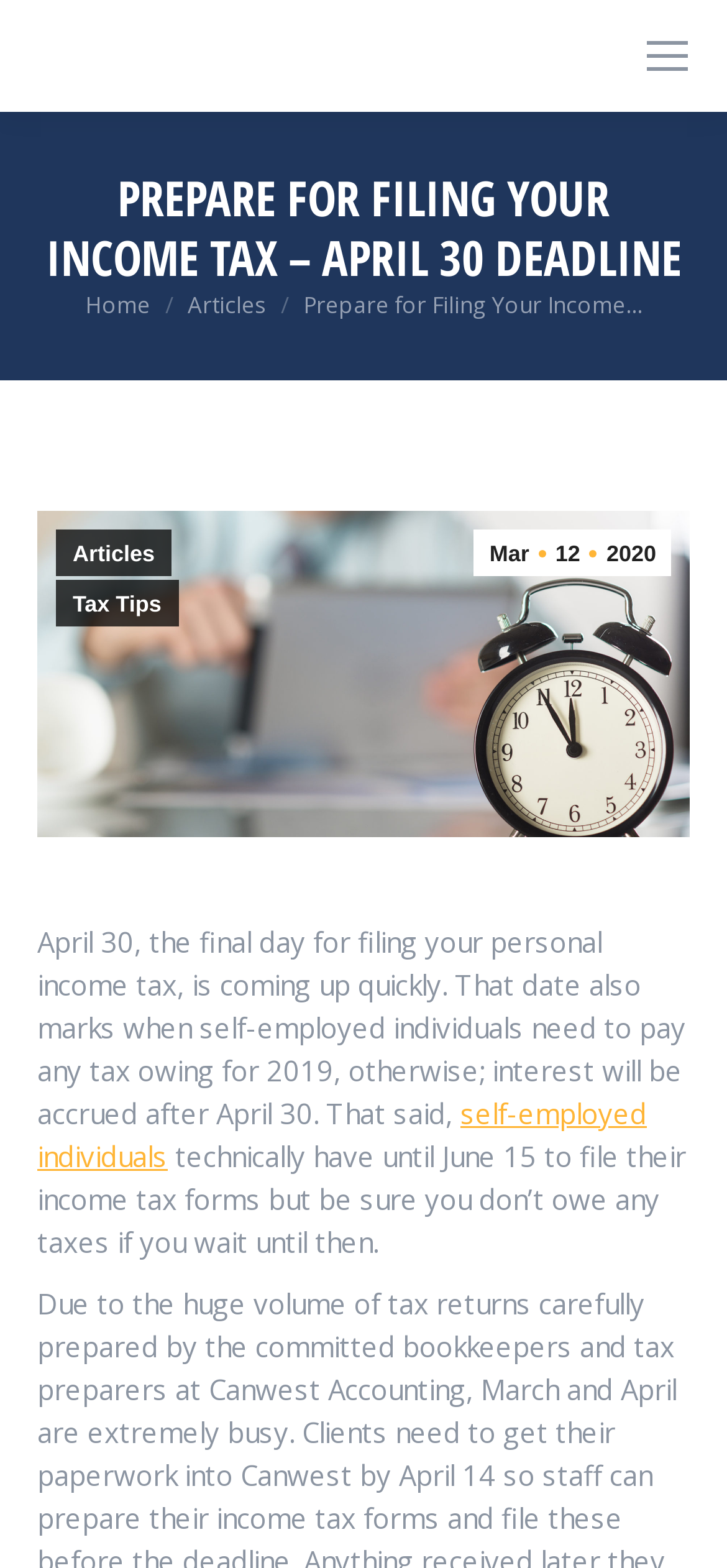Please locate the clickable area by providing the bounding box coordinates to follow this instruction: "Read the article about tax tips".

[0.077, 0.37, 0.245, 0.4]